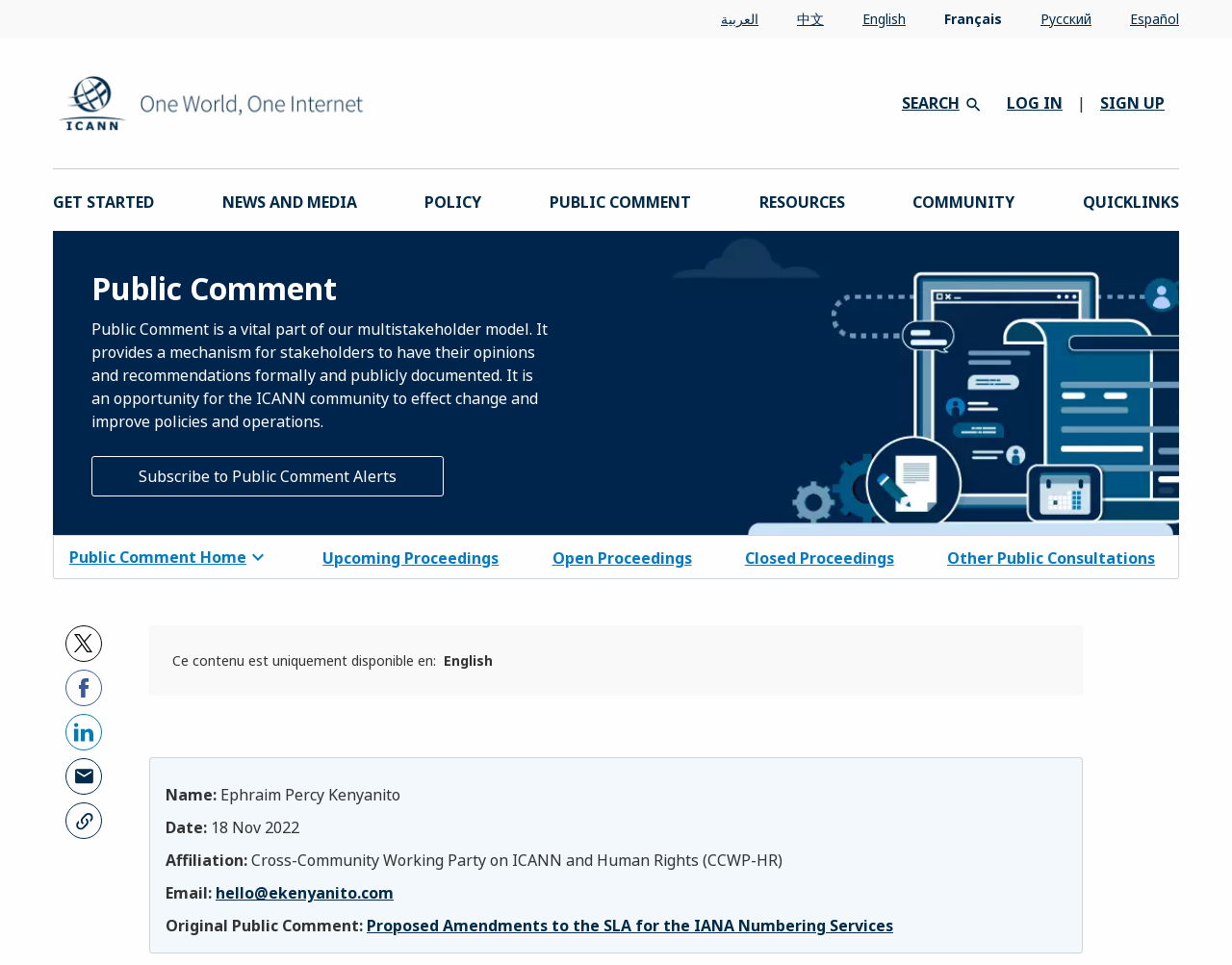Give a detailed account of the webpage.

This webpage is about a submission, specifically a public comment on a proposed amendment to the SLA for the IANA Numbering Services. At the top right corner, there are five buttons for sharing the content on Facebook, LinkedIn, via email, or copying the link. Below these buttons, there is a language selection option, with the content currently displayed in English.

The submission details are presented in a structured format, with labels on the left and corresponding information on the right. The submitter's name is Ephraim Percy Kenyanito, and the submission date is November 18, 2022. The affiliation is listed as the Cross-Community Working Party on ICANN and Human Rights (CCWP-HR). The submitter's email address is also provided.

The original public comment is linked, and it is titled "Proposed Amendments to the SLA for the IANA Numbering Services." There is an attachment, a PDF file named "CCWP-HR HRGA for Proposed Amendments to the SLA for the IANA Numbering Services," which is 35.43 KB in size.

Below the submission details, there is a summary of the submission. The text explains that the submitter welcomes ICANN's decision to release the document in its entirety, in line with Workstream 2 Recommendations on ICANN Transparency. The submission then discusses the proposed amendments, noting that they aim to incorporate obligations for the administration of reverse DNS resolution services. The submitter highlights specific aspects of the amendments, including the obligation for the Operator's DNS server to correctly implement all applicable DNS IETF RFCs. The submission also references IETF RFC 8280, which sets out guidelines for human rights considerations in Internet protocol design, and IETF RFC 6973, which provides guidelines for privacy considerations.